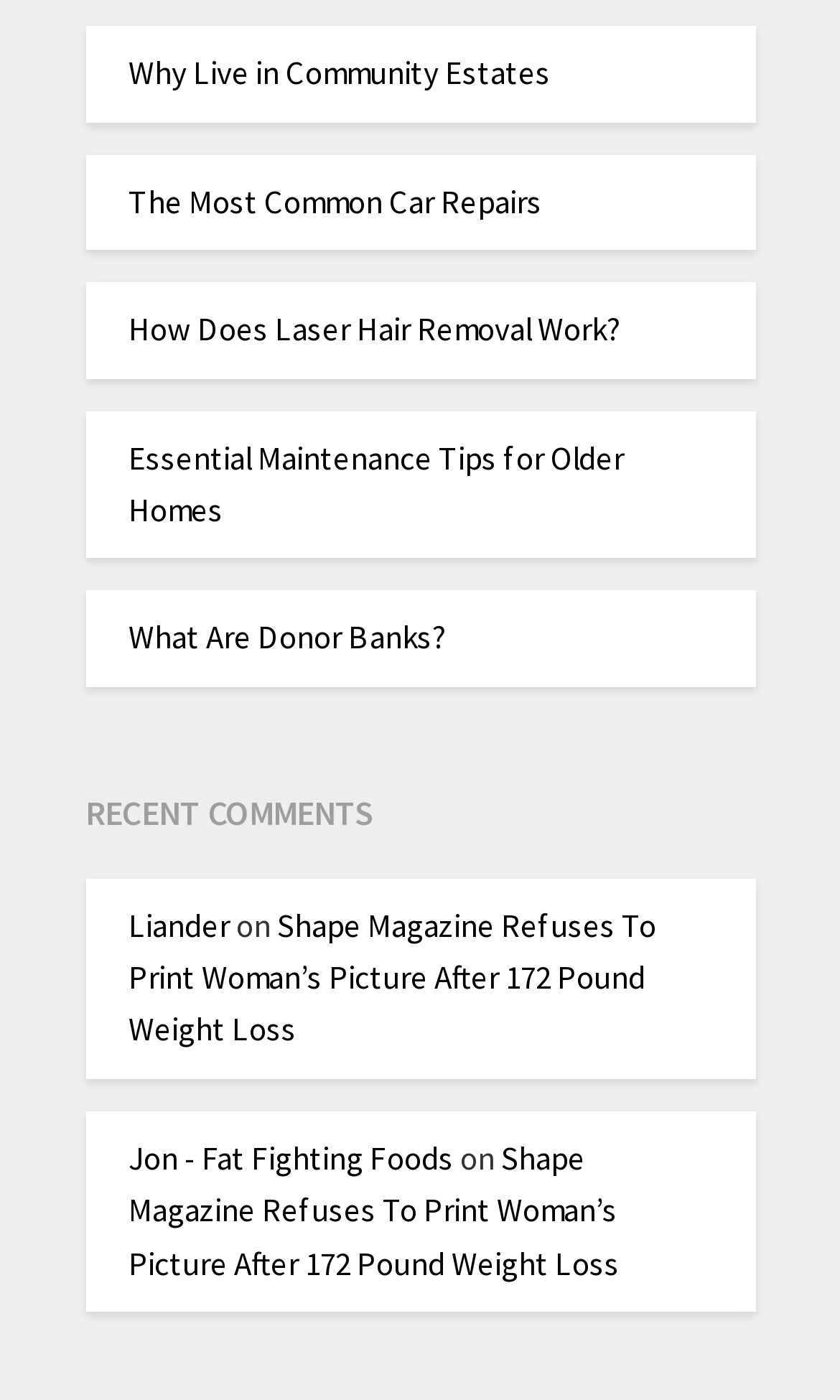What is the topic of the last link?
Provide a fully detailed and comprehensive answer to the question.

I looked at the OCR text of the last link element, which is 'Shape Magazine Refuses To Print Woman’s Picture After 172 Pound Weight Loss', and determined that the topic is Weight Loss.